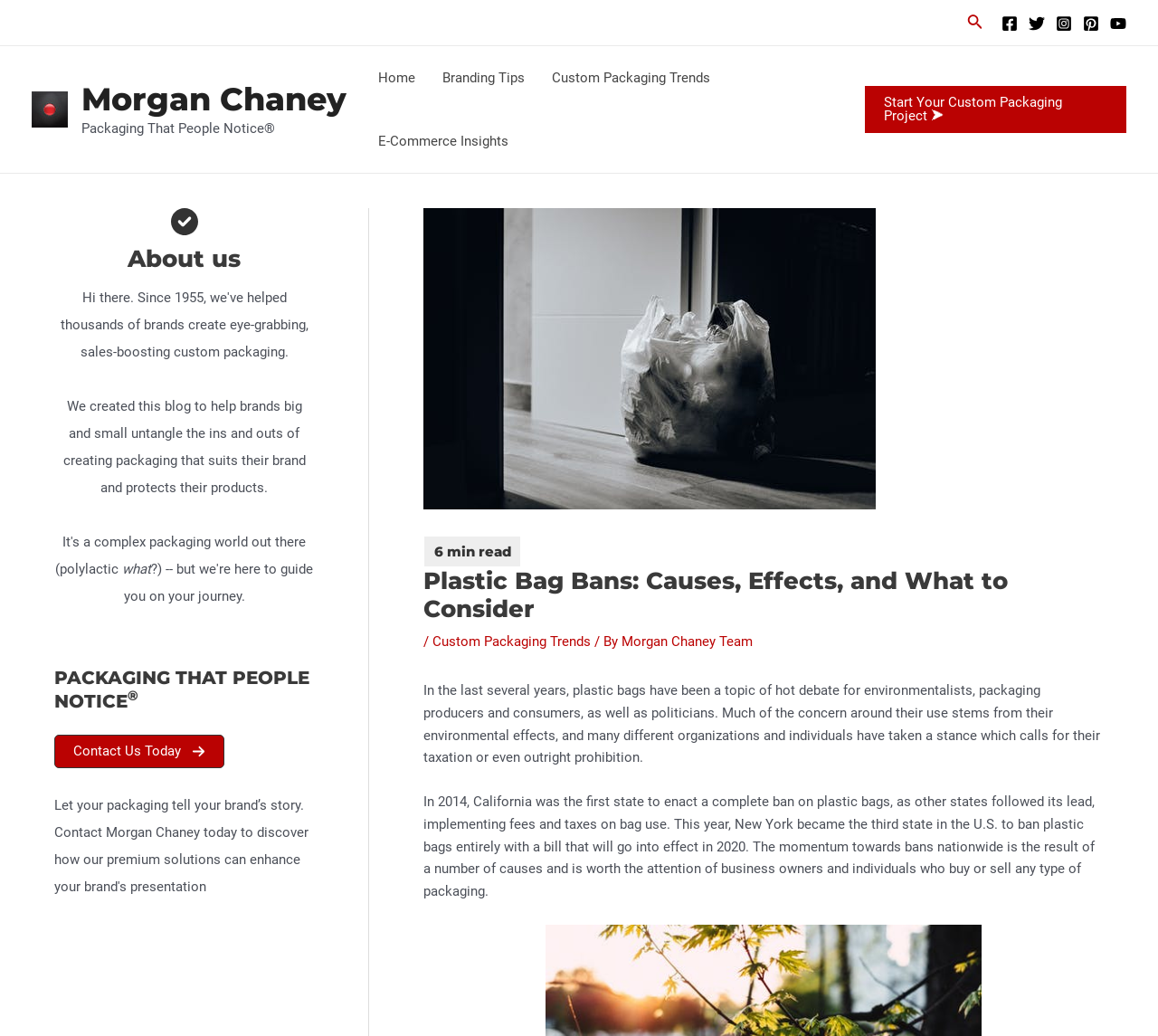How many states in the US have banned plastic bags entirely?
Respond to the question with a single word or phrase according to the image.

Three